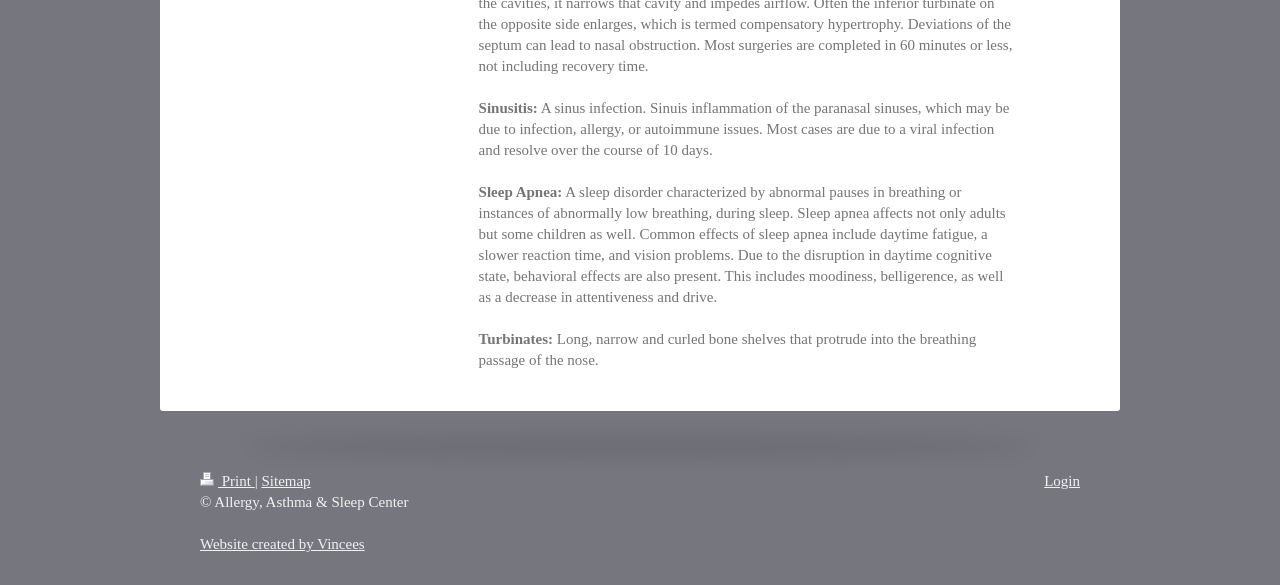What is the purpose of turbinates?
Refer to the image and provide a one-word or short phrase answer.

Protrude into the breathing passage